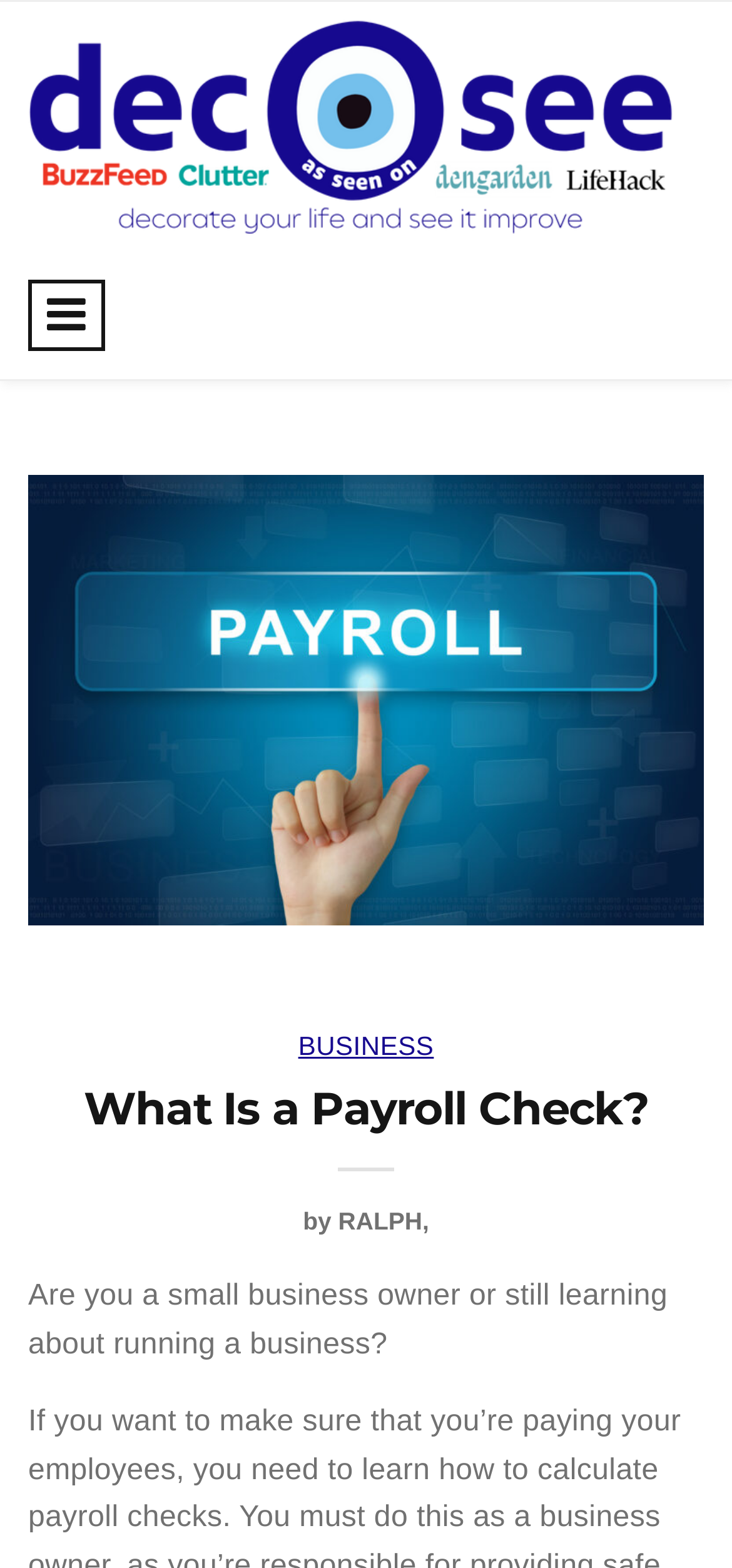How many main sections are in the navigation menu?
Refer to the image and provide a detailed answer to the question.

The link element with the text 'BUSINESS' is the only main section in the navigation menu, indicating that there is only one main section.